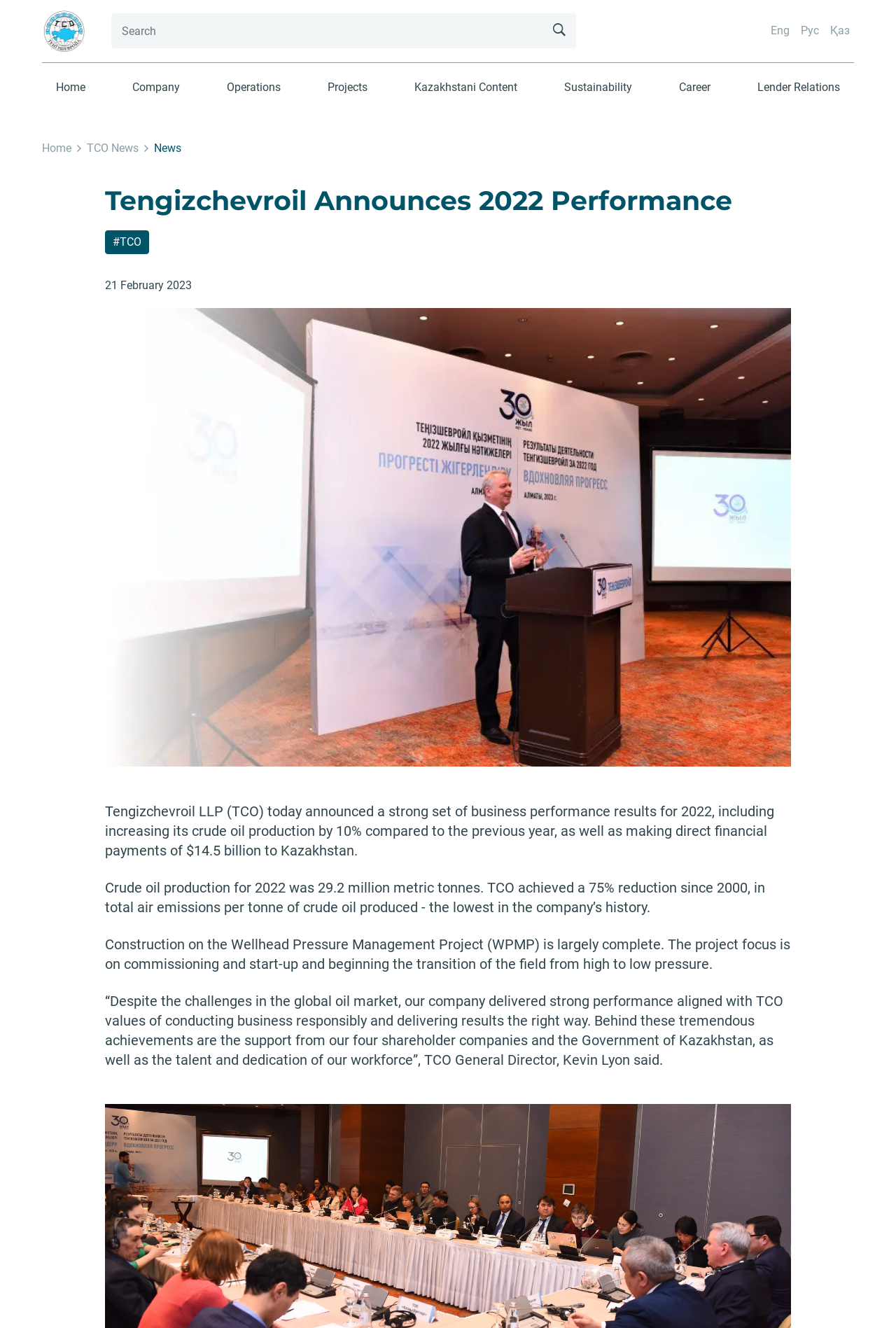What is the company's name?
Answer with a single word or short phrase according to what you see in the image.

Tengizchevroil